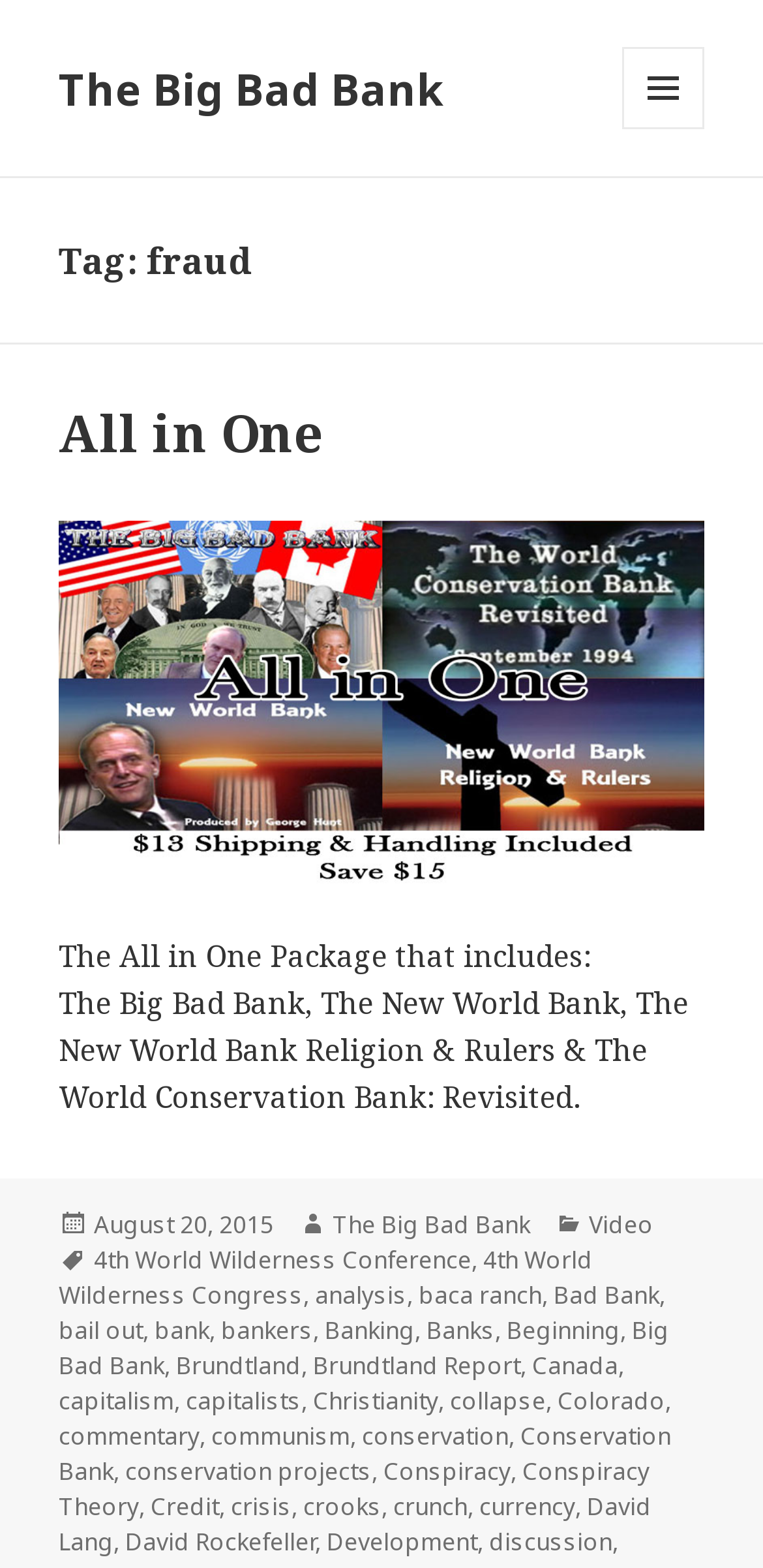Answer the question in one word or a short phrase:
What is the date of the article?

August 20, 2015